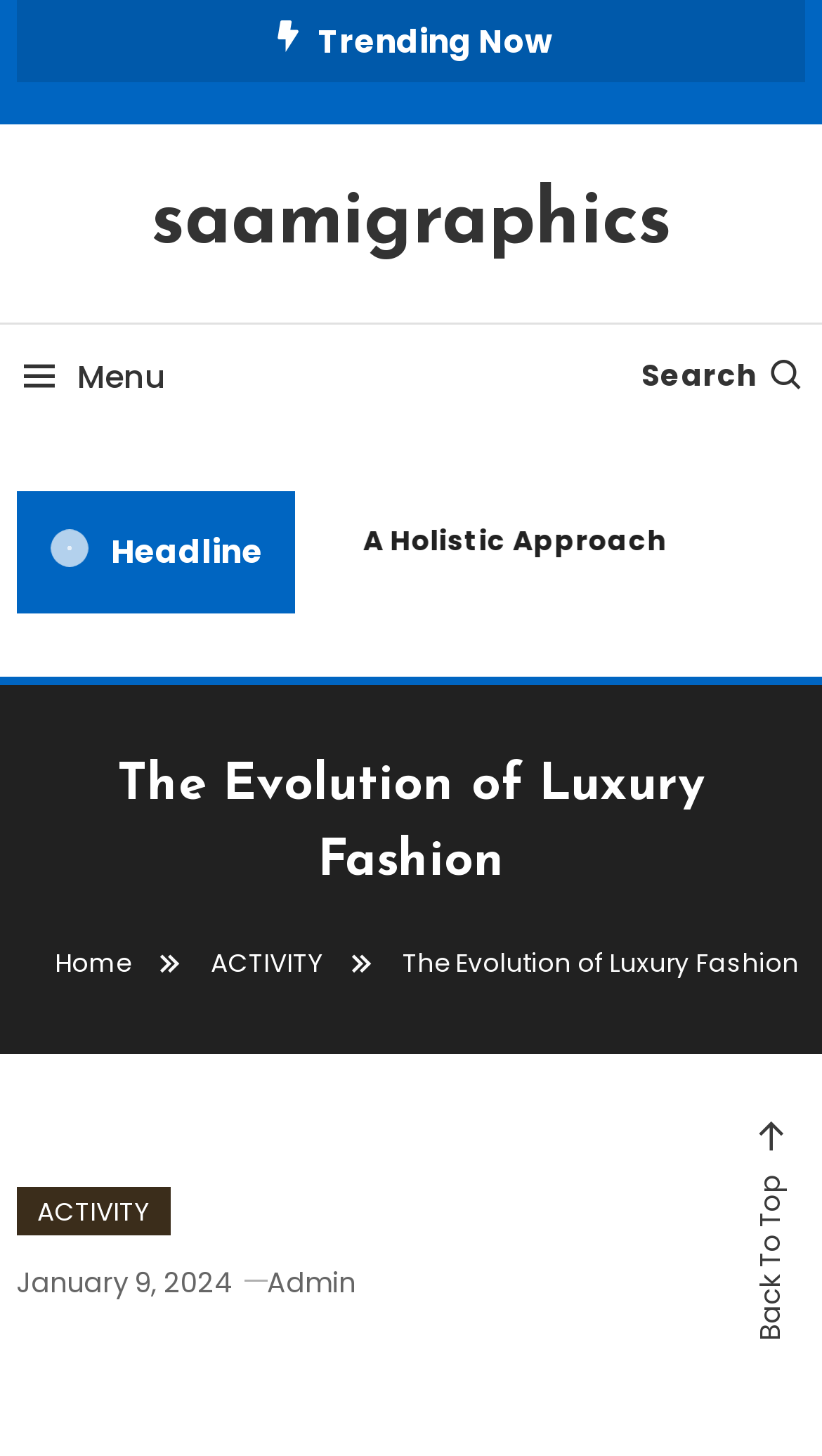How many links are in the navigation section 'Breadcrumbs'?
Relying on the image, give a concise answer in one word or a brief phrase.

3